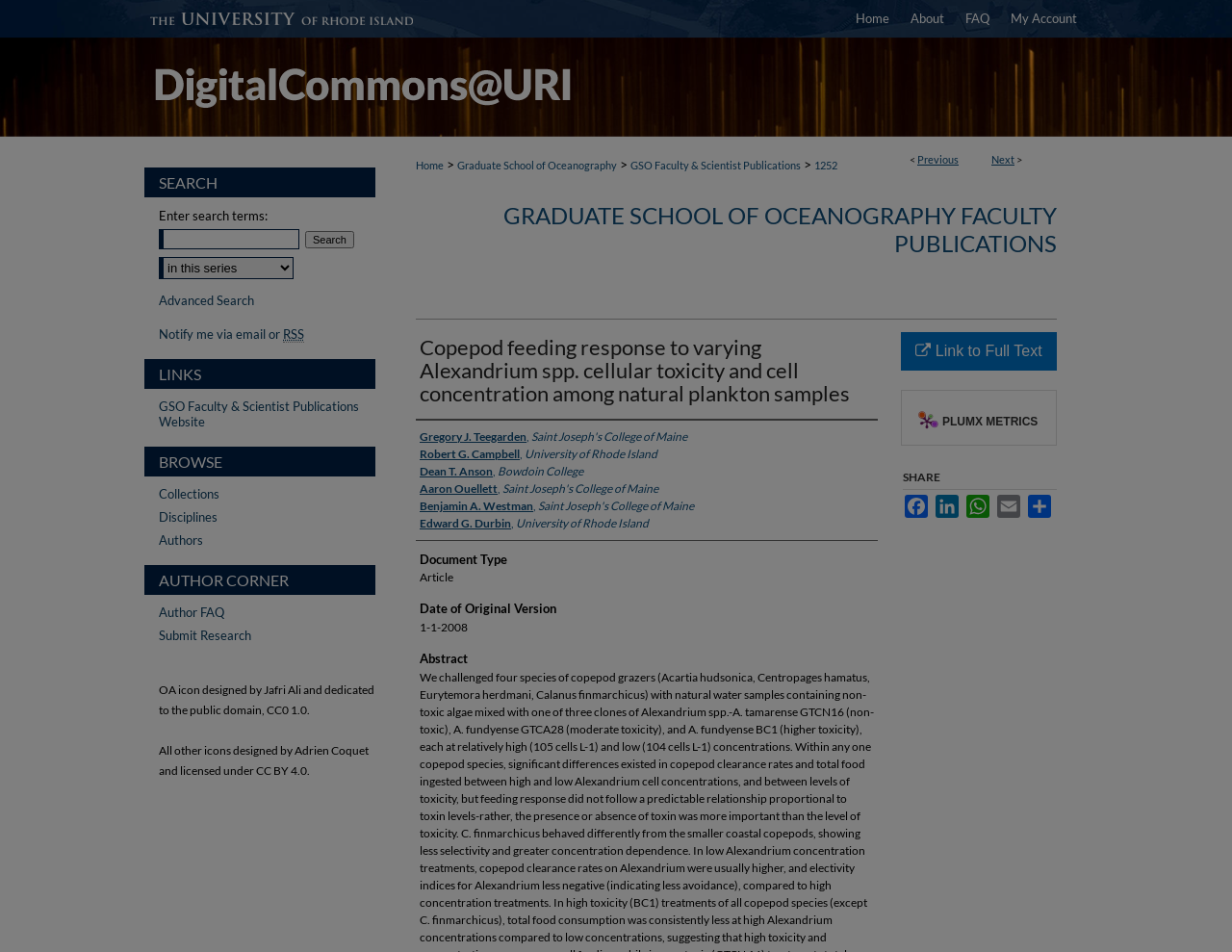Please identify the bounding box coordinates of the area I need to click to accomplish the following instruction: "Search for something".

[0.129, 0.241, 0.243, 0.262]